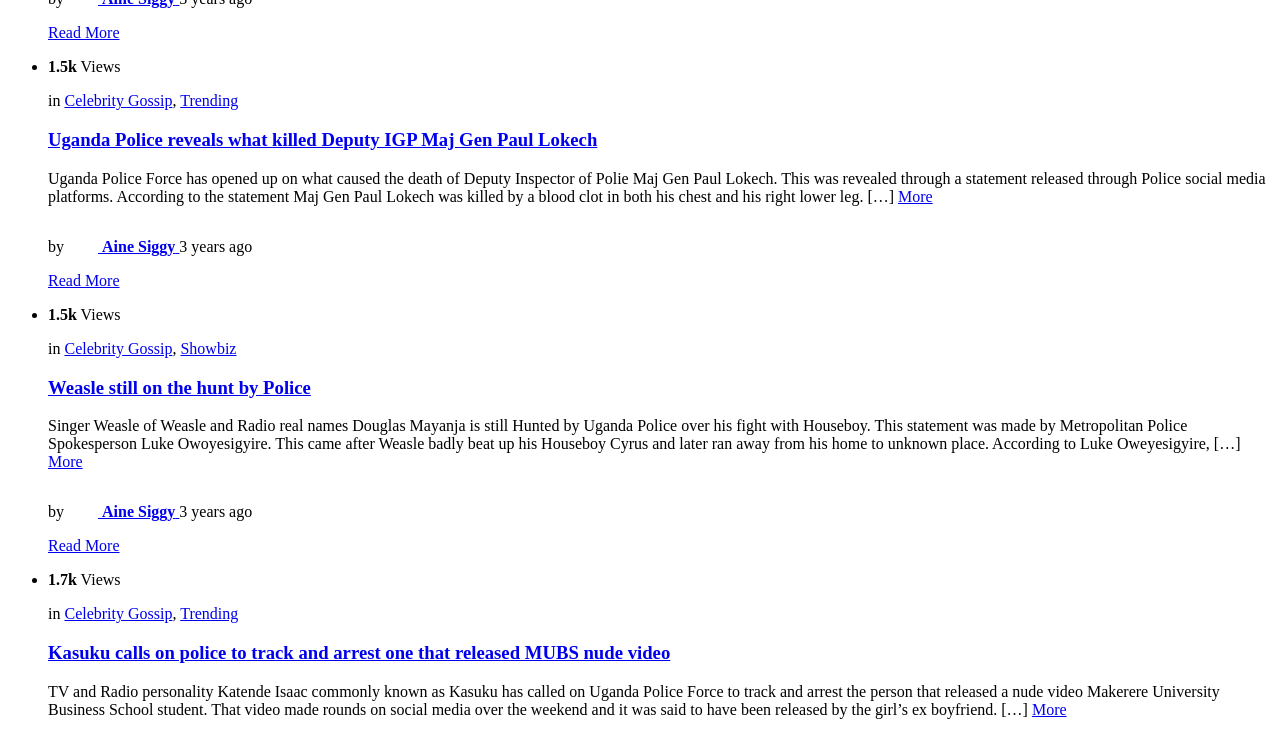Locate the bounding box coordinates of the element to click to perform the following action: 'Check the post by Aine Siggy'. The coordinates should be given as four float values between 0 and 1, in the form of [left, top, right, bottom].

[0.053, 0.322, 0.14, 0.345]